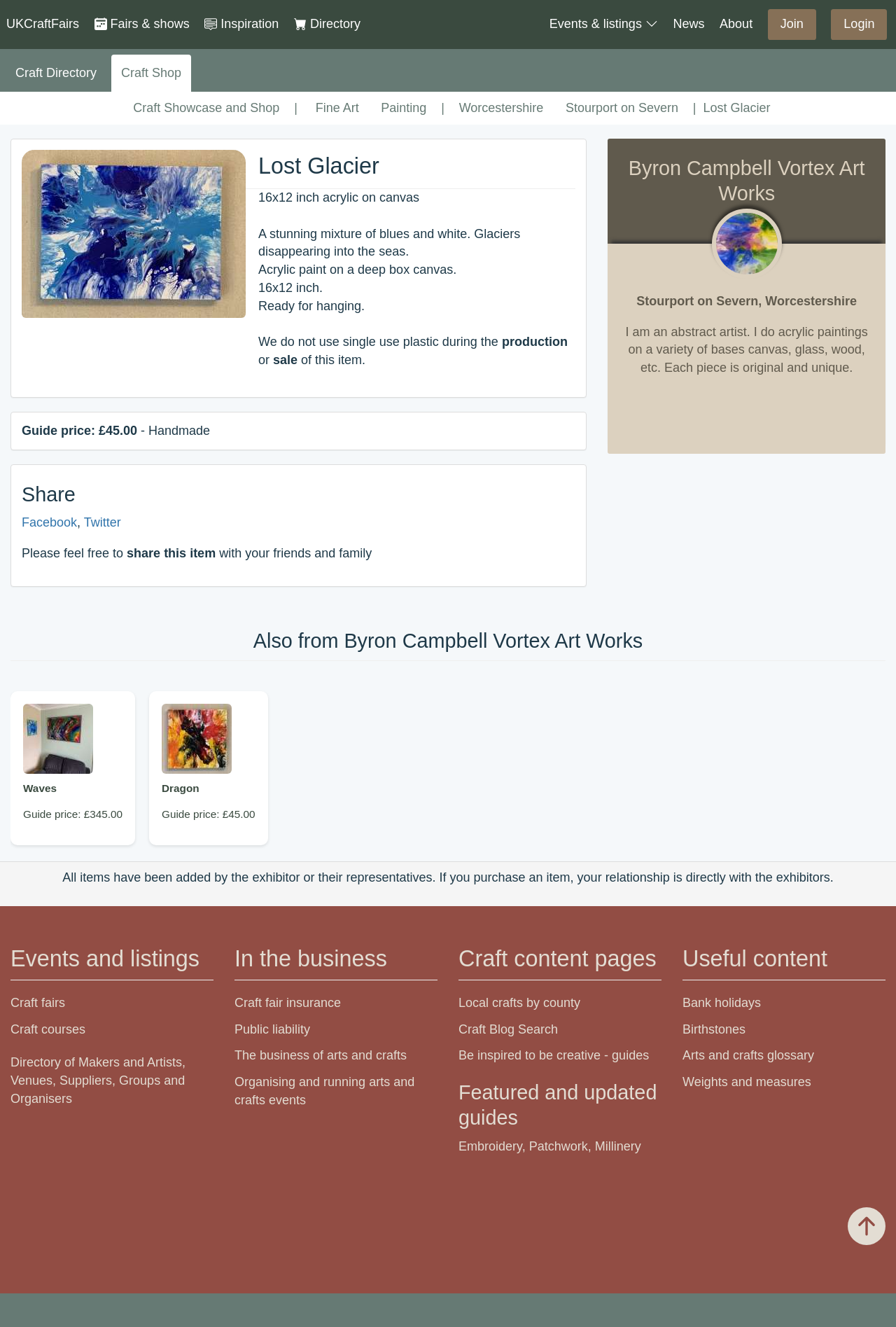Identify the bounding box coordinates of the element that should be clicked to fulfill this task: "Click on the 'Join' button". The coordinates should be provided as four float numbers between 0 and 1, i.e., [left, top, right, bottom].

[0.857, 0.007, 0.911, 0.03]